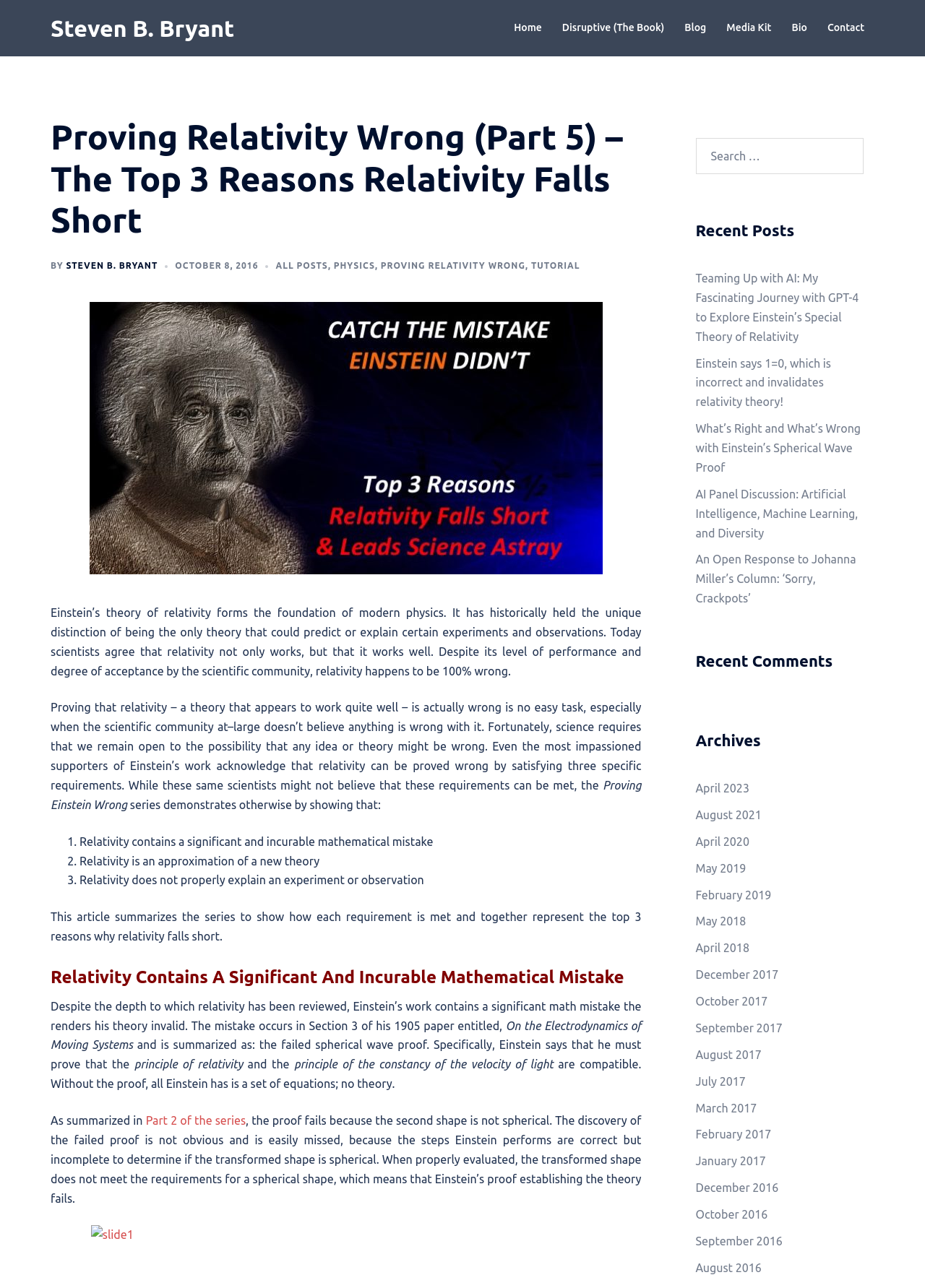Please identify the bounding box coordinates of the area that needs to be clicked to fulfill the following instruction: "View the 'Archives'."

[0.752, 0.568, 0.934, 0.596]